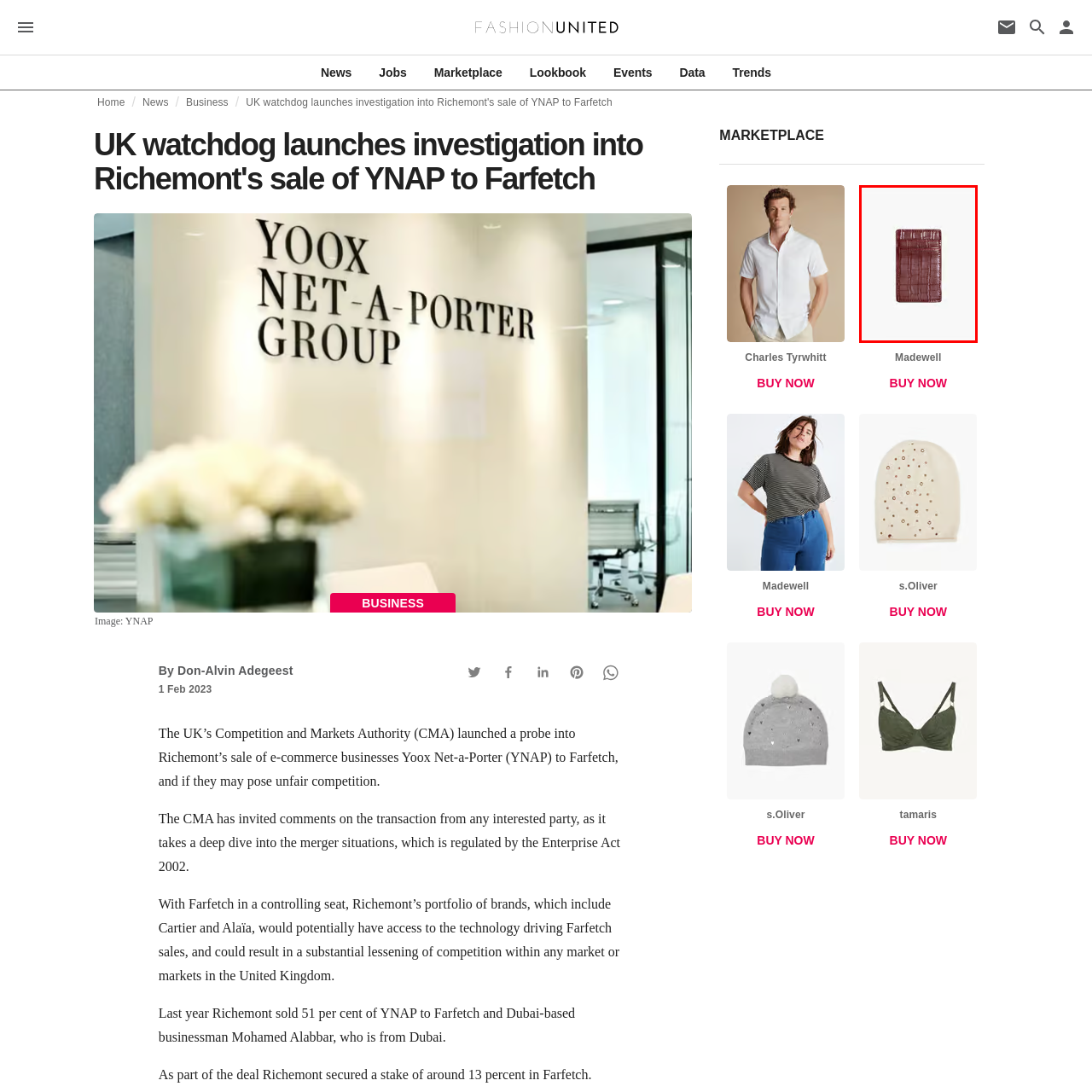What can be stored in the phone wallet?
Focus on the red bounded area in the image and respond to the question with a concise word or phrase.

Cards, cash, or ID